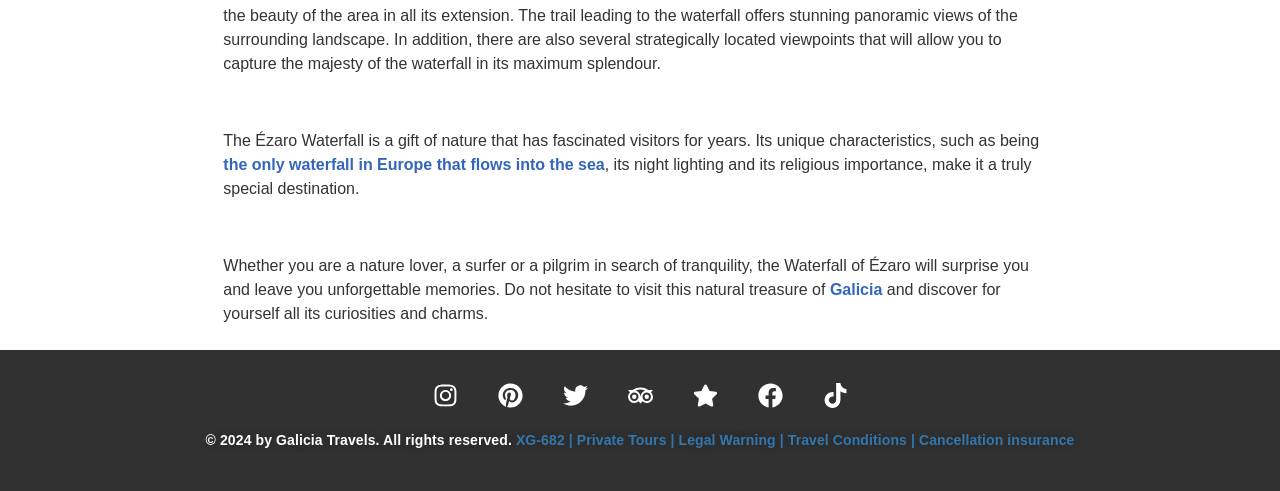Respond to the question with just a single word or phrase: 
Where is the Ézaro Waterfall located?

Galicia